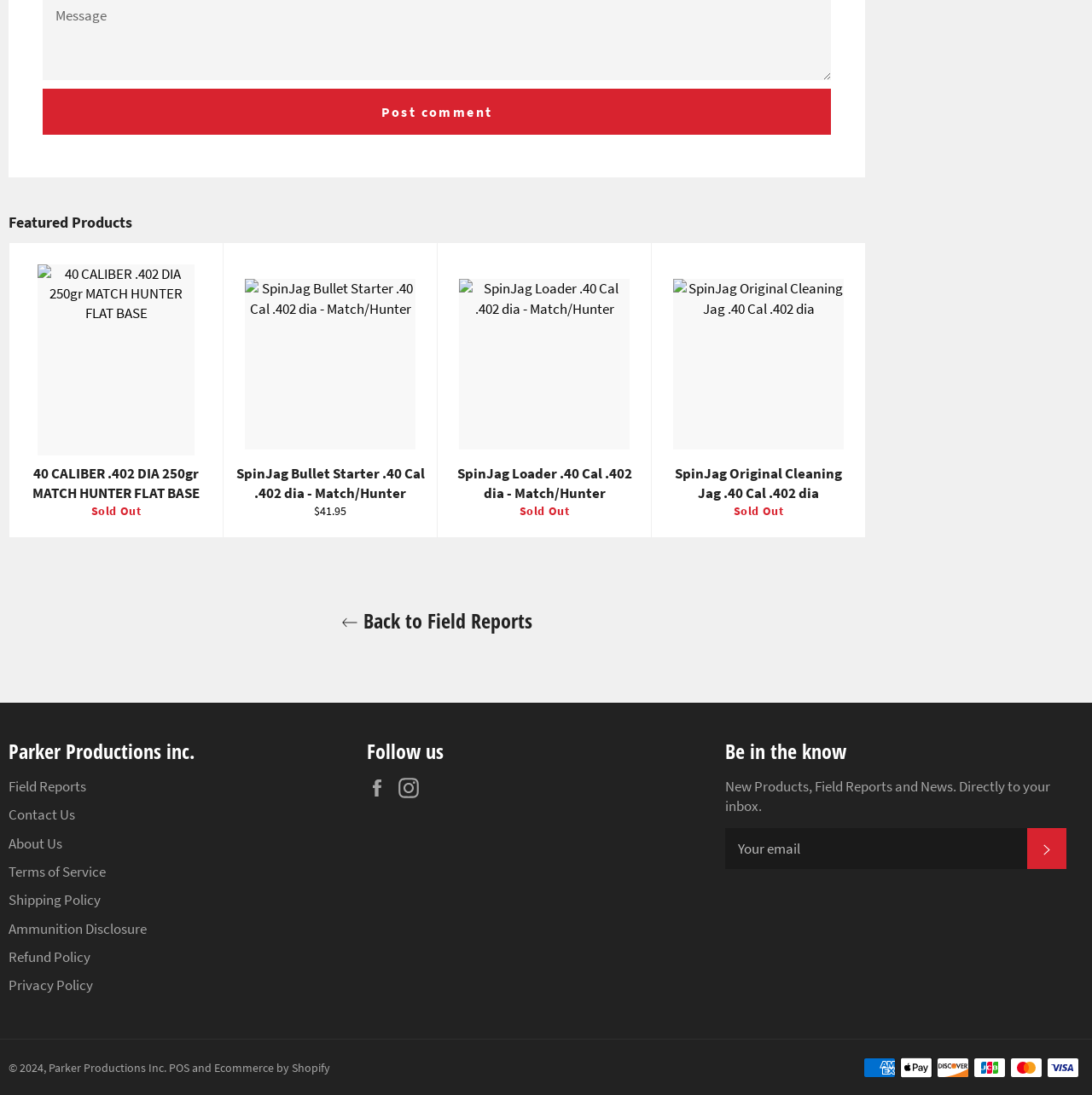Please find the bounding box for the UI component described as follows: "Facebook".

[0.336, 0.709, 0.362, 0.729]